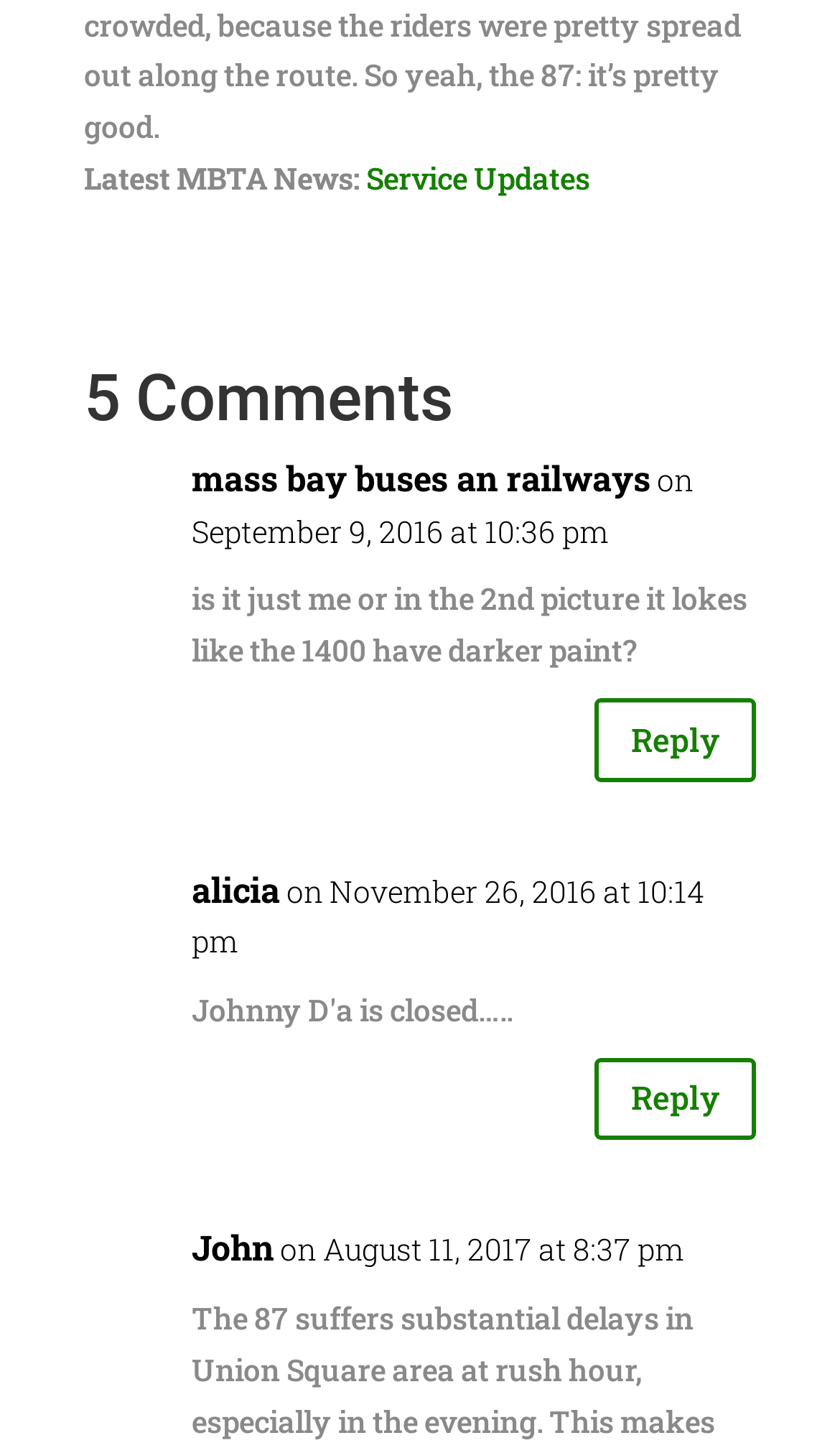Determine the bounding box of the UI element mentioned here: "alicia". The coordinates must be in the format [left, top, right, bottom] with values ranging from 0 to 1.

[0.228, 0.596, 0.333, 0.631]